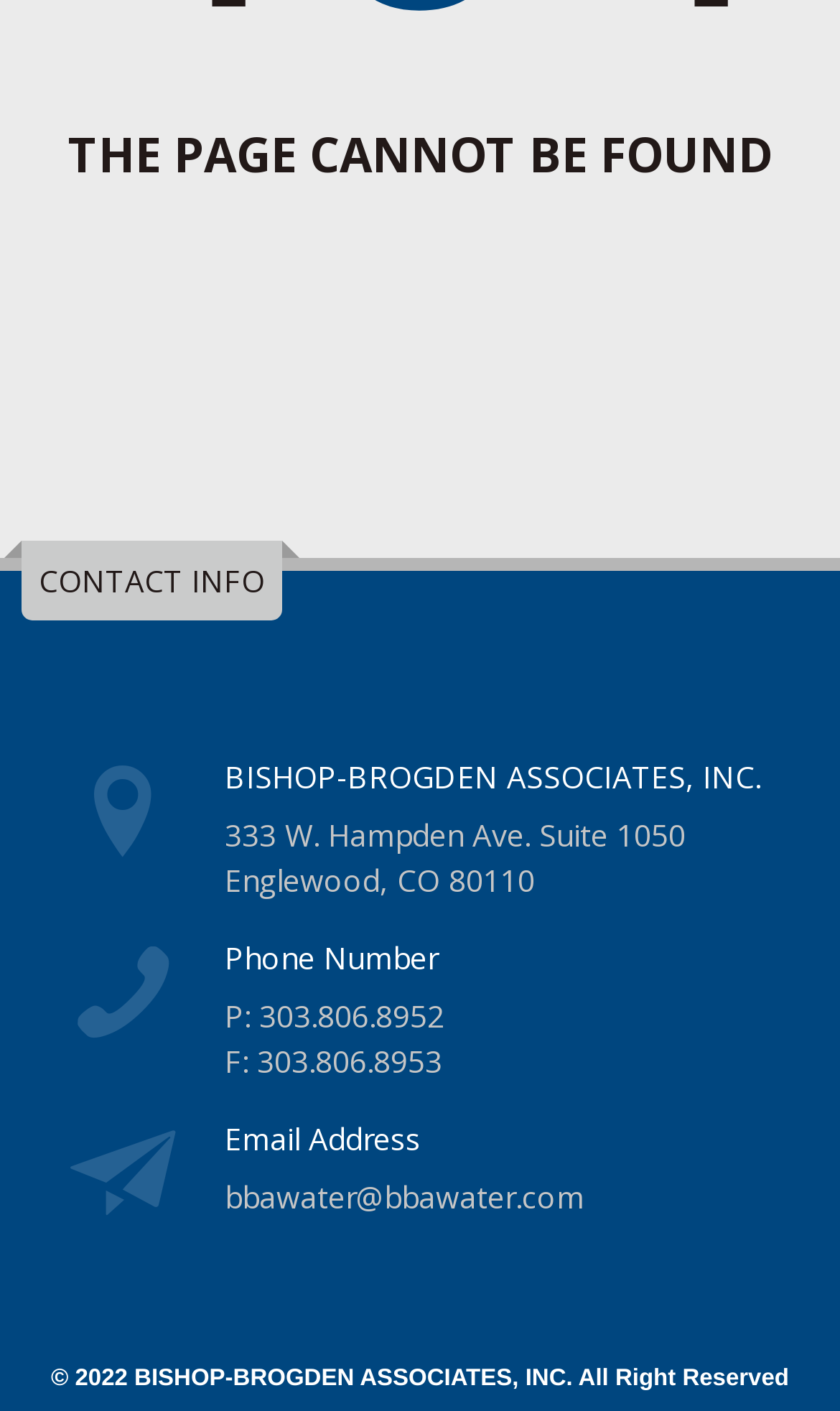Answer succinctly with a single word or phrase:
What is the email address?

bbawater@bbawater.com